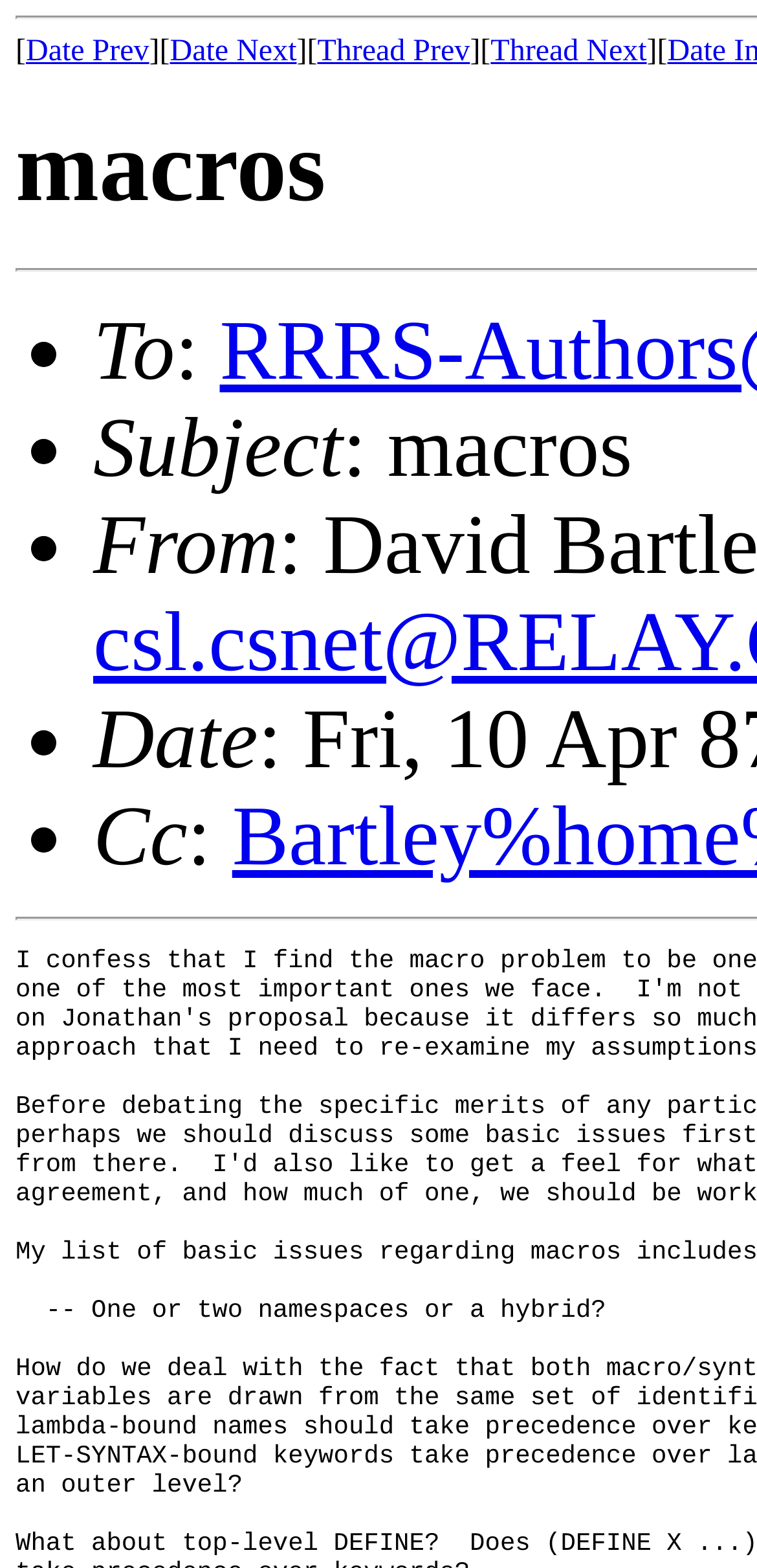Respond to the following question using a concise word or phrase: 
What is the purpose of the links 'Thread Prev' and 'Thread Next'?

Navigate through threads